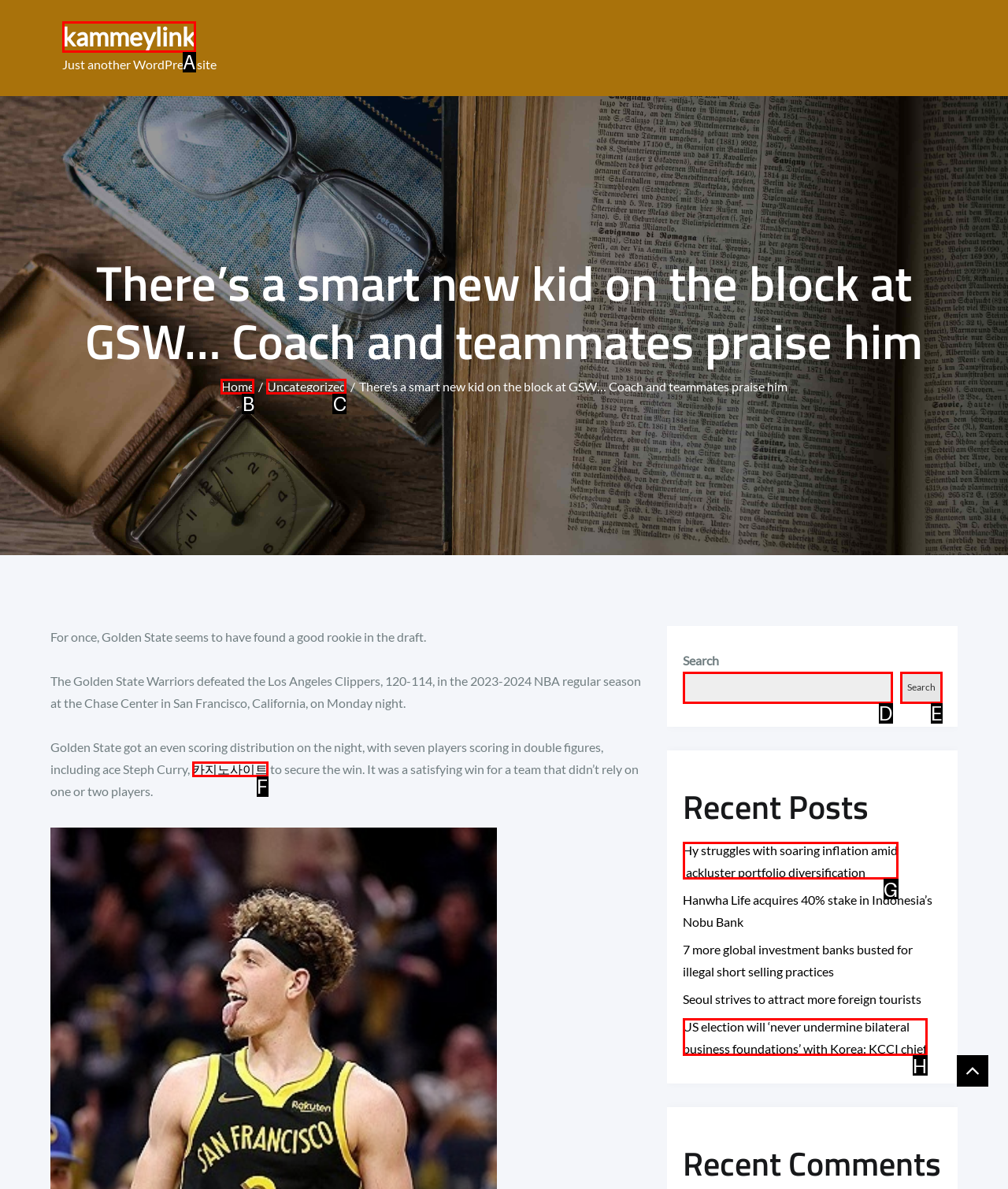Find the HTML element that matches the description provided: 카지노사이트
Answer using the corresponding option letter.

F